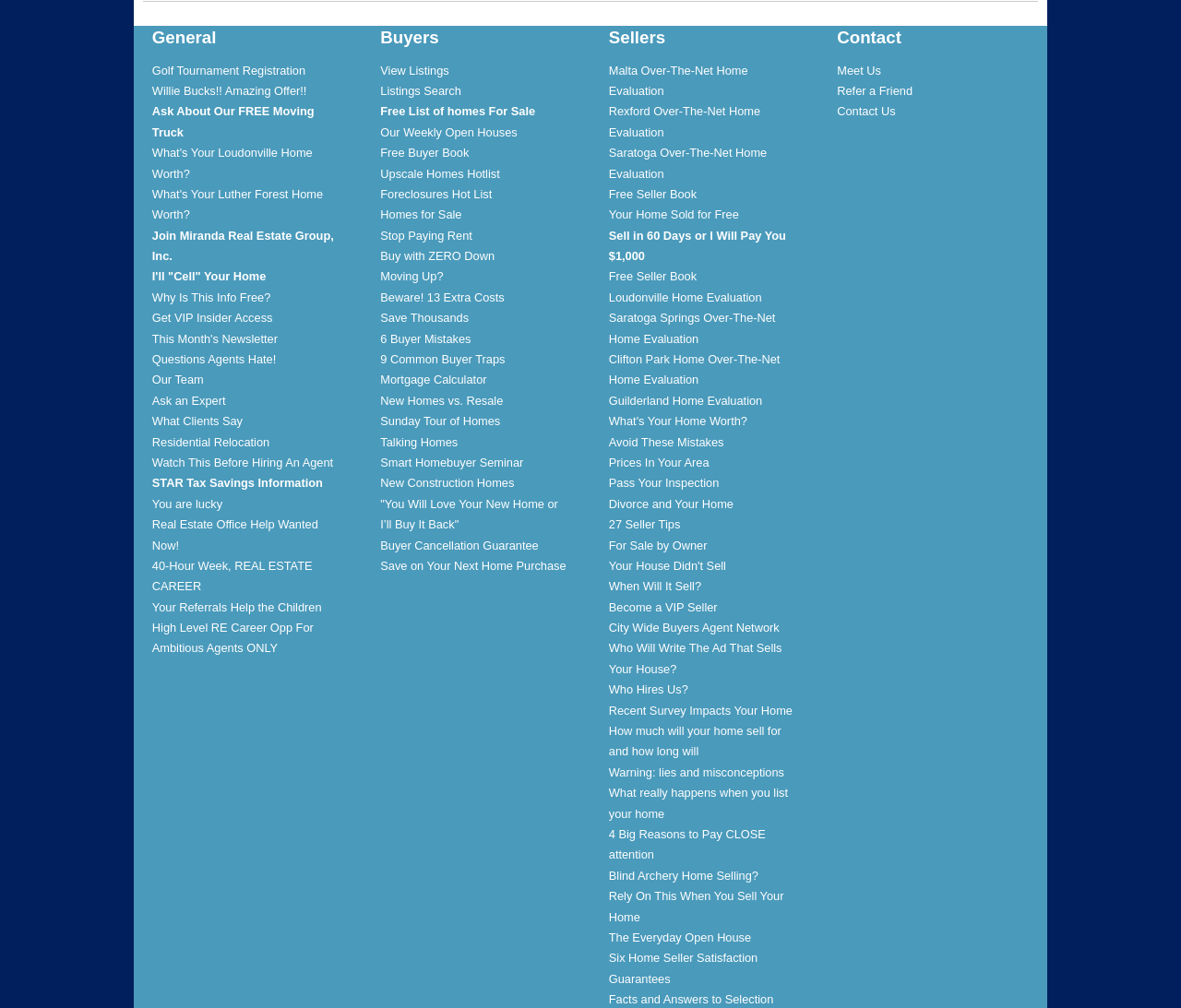Locate the bounding box of the UI element based on this description: "Meet UsRefer a FriendContact Us". Provide four float numbers between 0 and 1 as [left, top, right, bottom].

[0.709, 0.059, 0.871, 0.121]